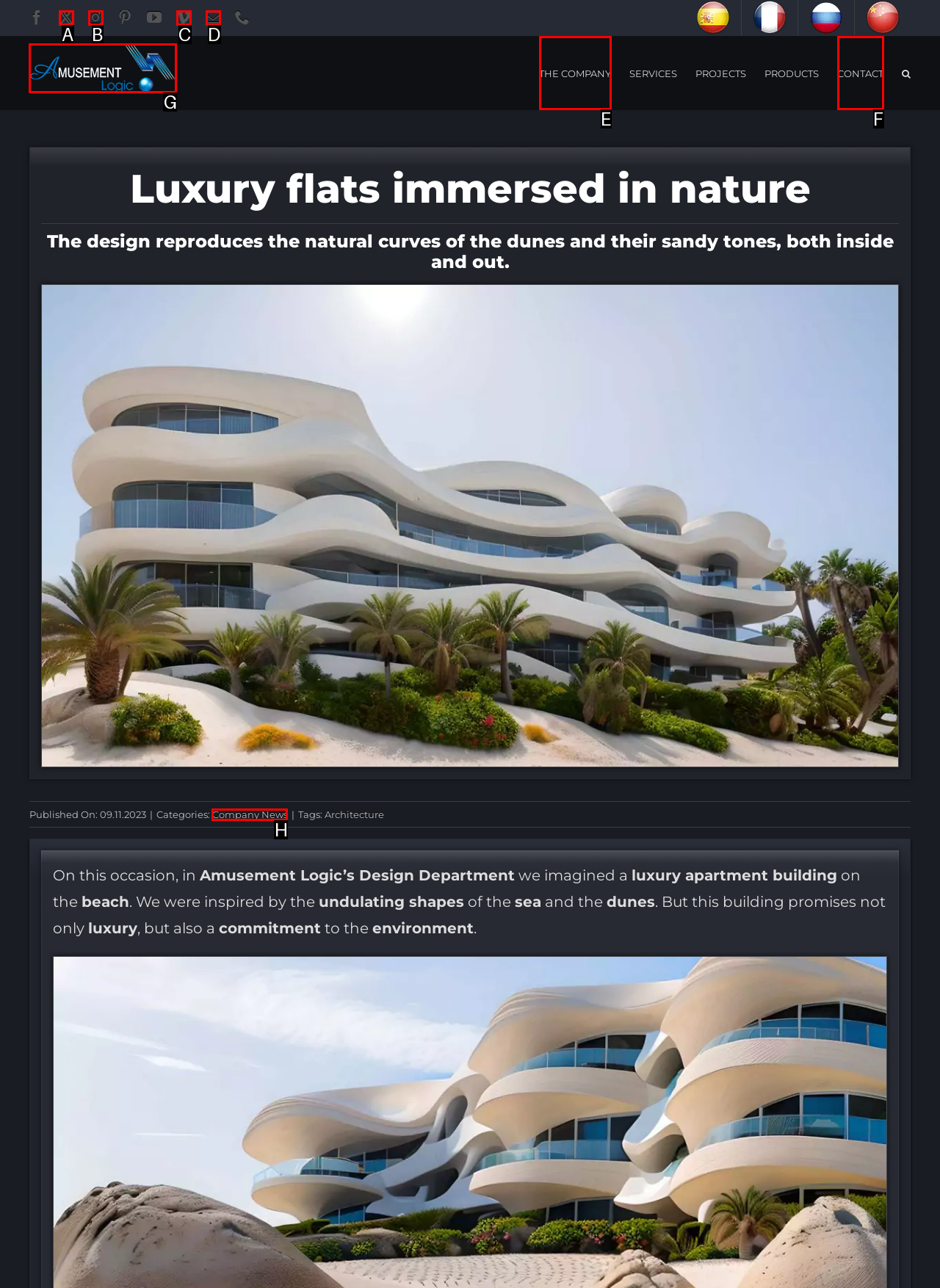Determine which option should be clicked to carry out this task: View Amusement Logic Logo
State the letter of the correct choice from the provided options.

G